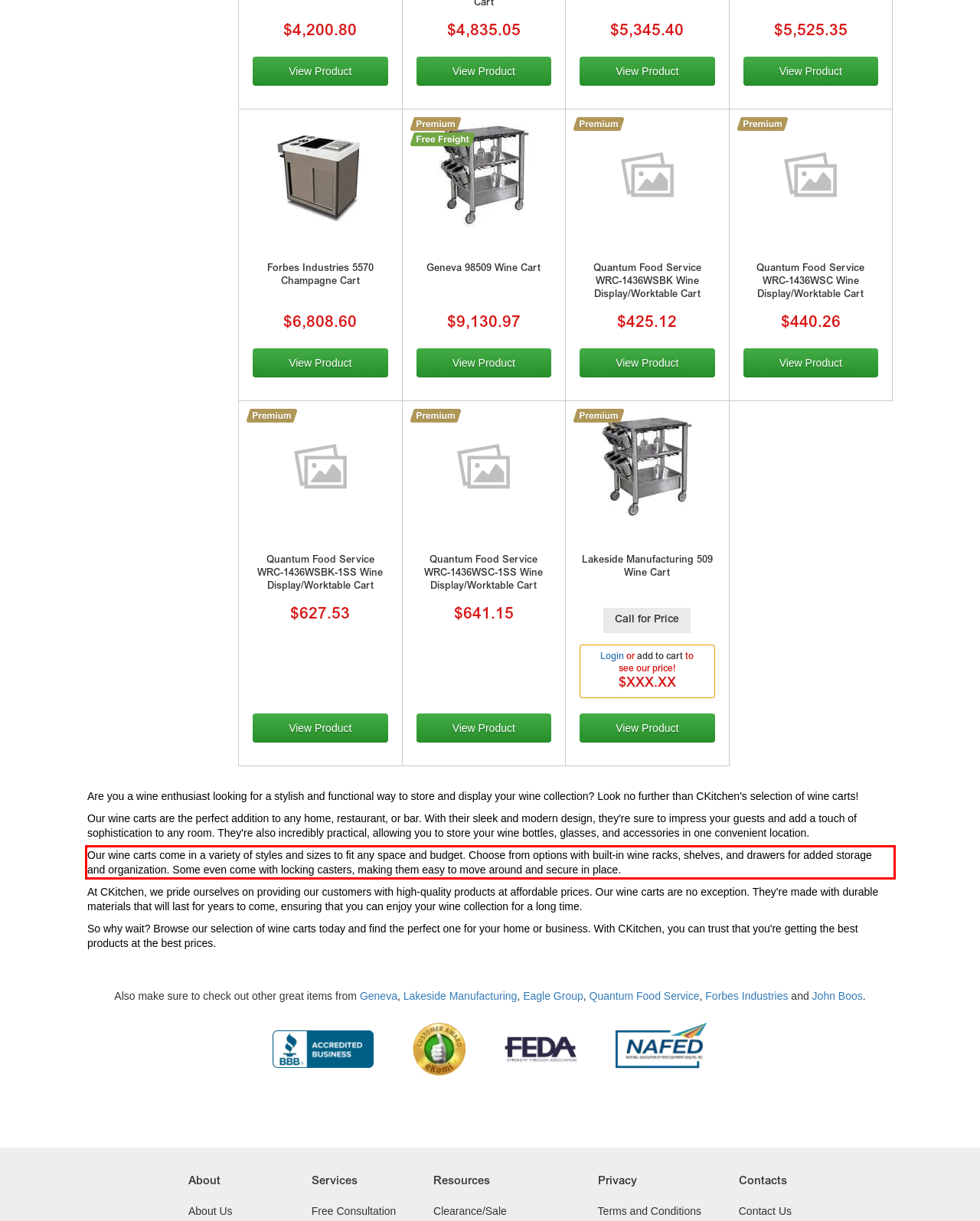Given a screenshot of a webpage, identify the red bounding box and perform OCR to recognize the text within that box.

Our wine carts come in a variety of styles and sizes to fit any space and budget. Choose from options with built-in wine racks, shelves, and drawers for added storage and organization. Some even come with locking casters, making them easy to move around and secure in place.